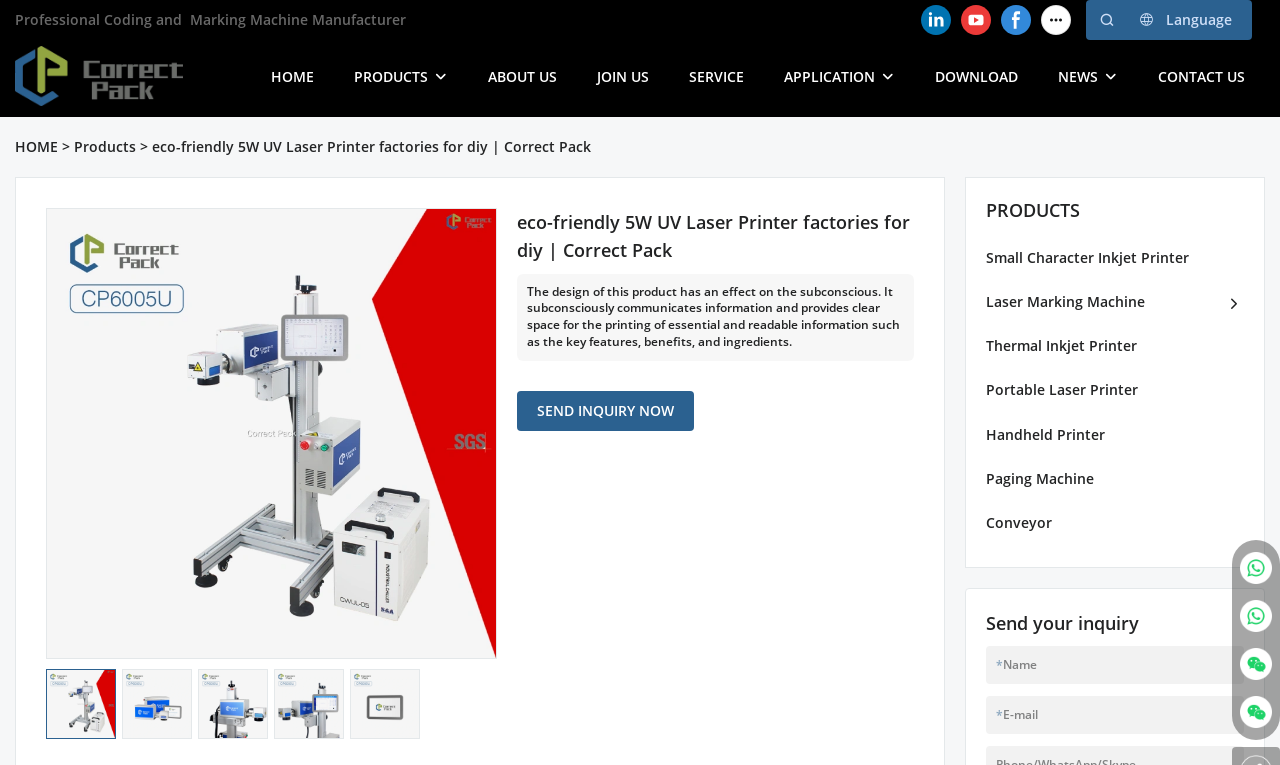Please identify the bounding box coordinates of the element on the webpage that should be clicked to follow this instruction: "Click the 'SEND INQUIRY NOW' button". The bounding box coordinates should be given as four float numbers between 0 and 1, formatted as [left, top, right, bottom].

[0.404, 0.511, 0.542, 0.563]